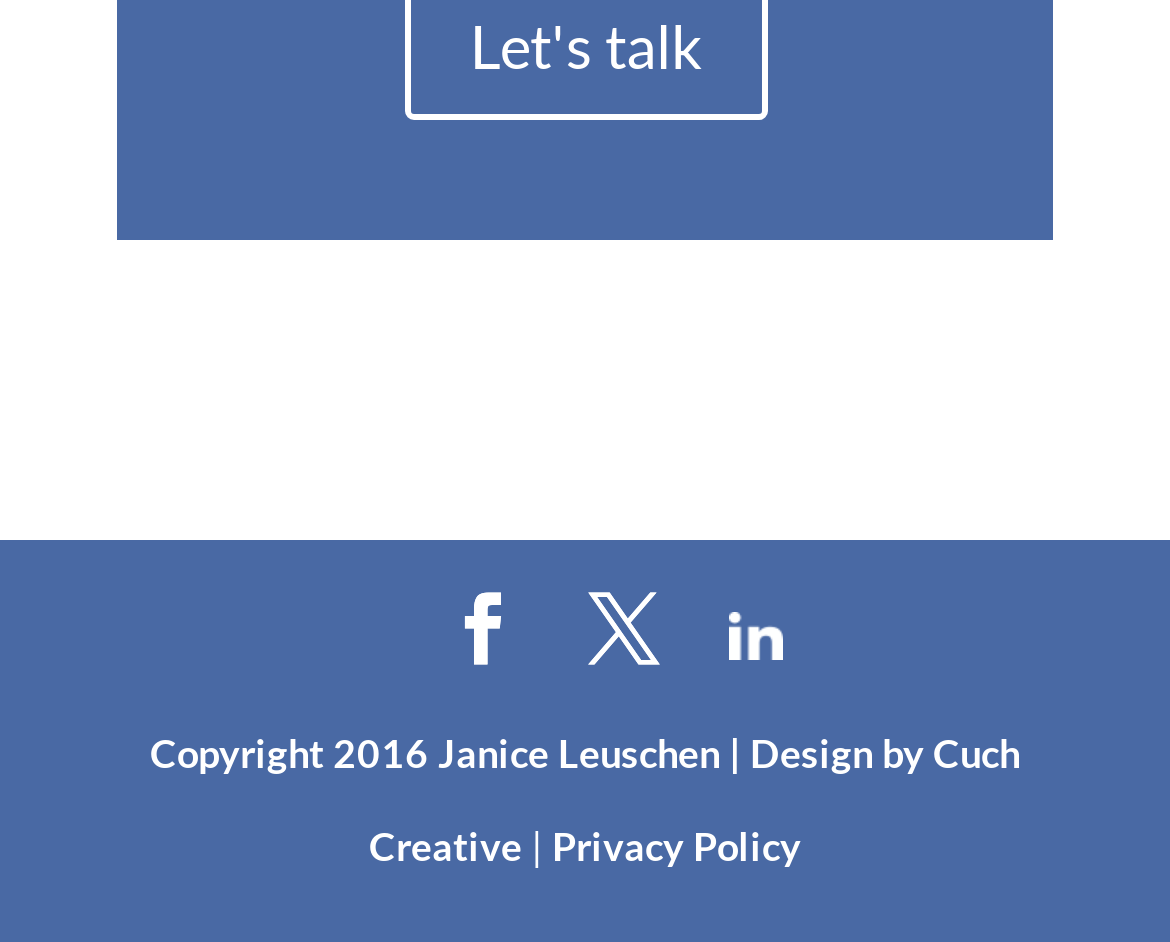How many links are in the footer section?
Refer to the image and provide a concise answer in one word or phrase.

5